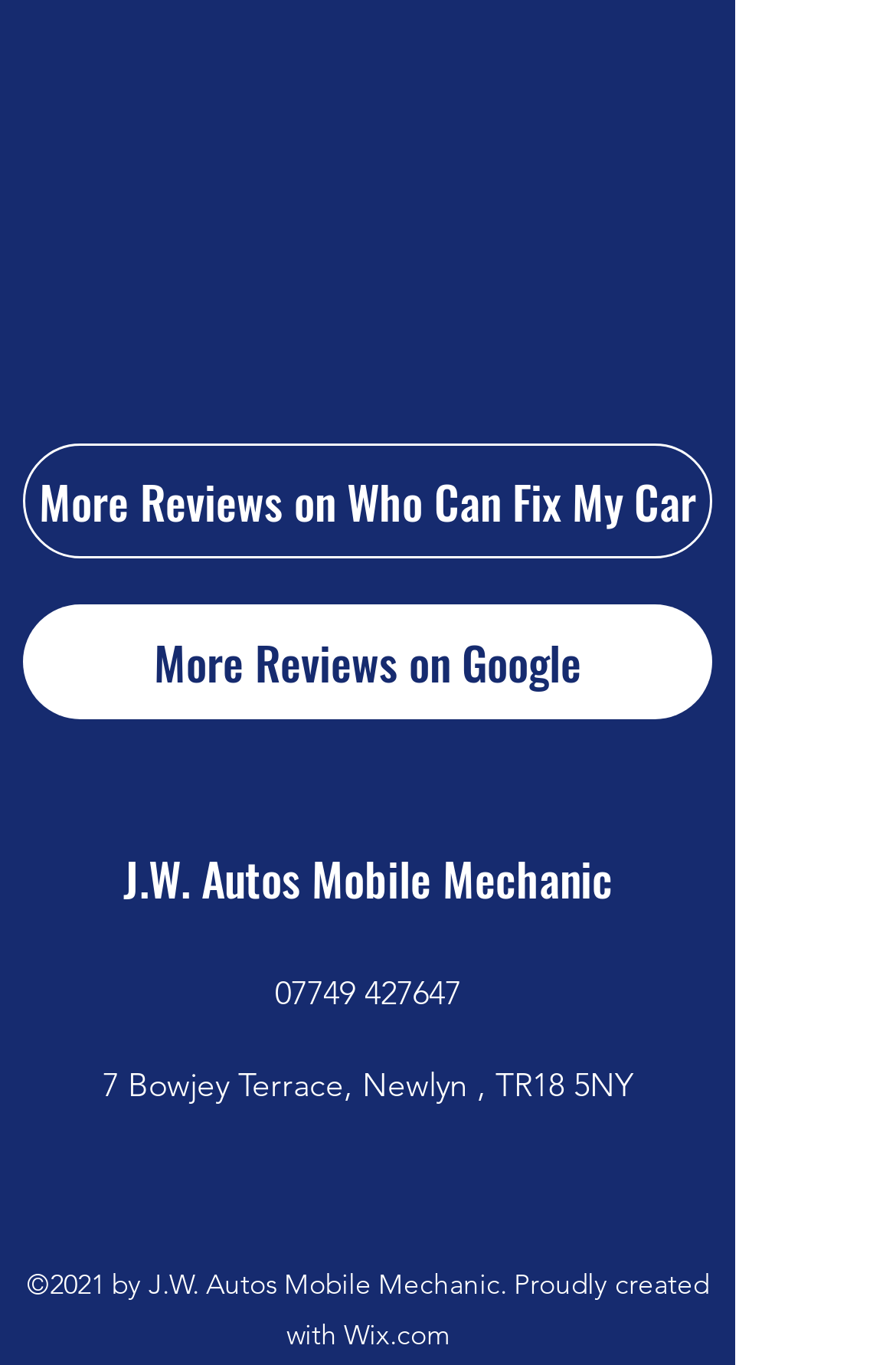What is the business name?
Look at the image and respond with a one-word or short phrase answer.

J.W. Autos Mobile Mechanic